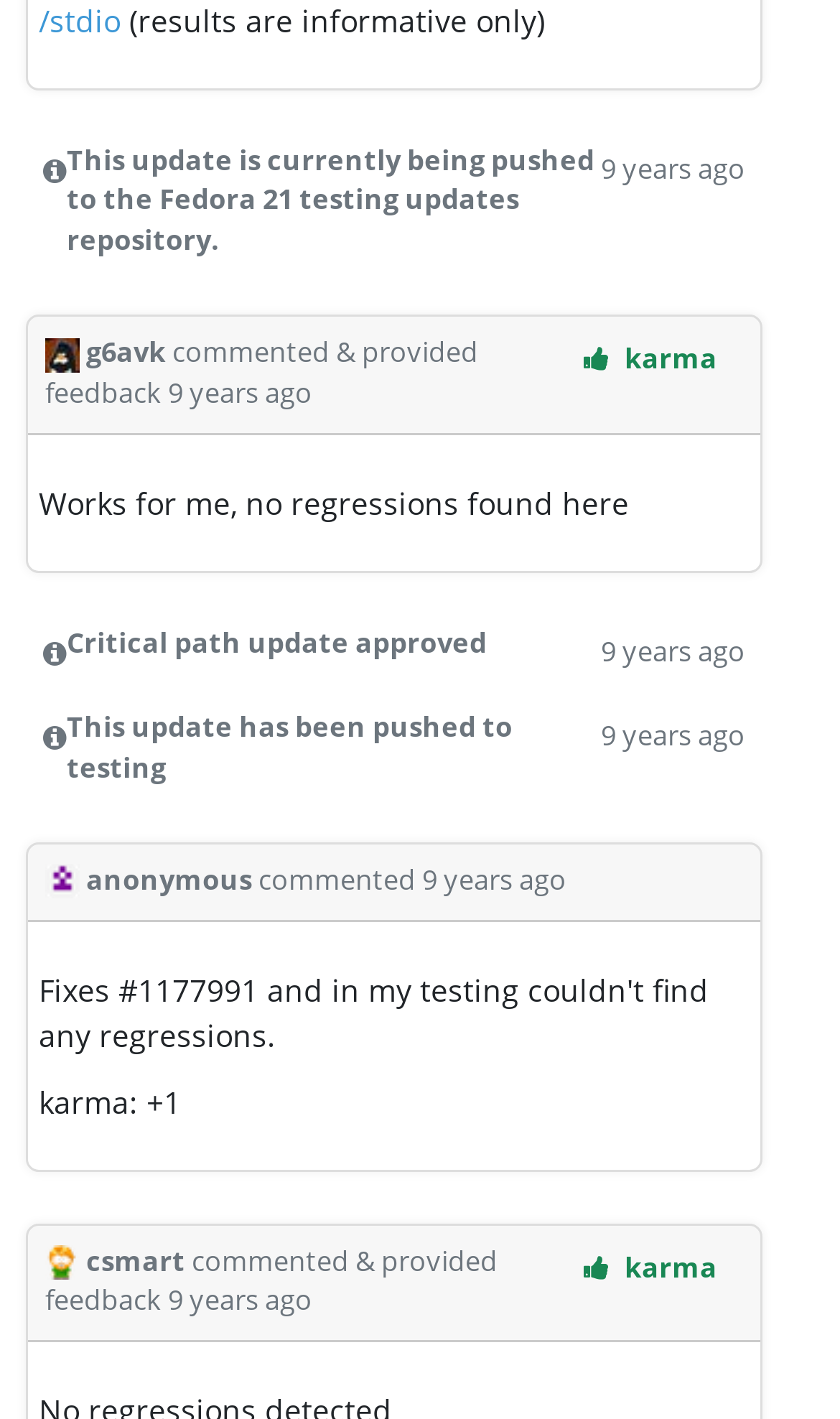Please specify the bounding box coordinates of the element that should be clicked to execute the given instruction: 'Check karma'. Ensure the coordinates are four float numbers between 0 and 1, expressed as [left, top, right, bottom].

[0.736, 0.24, 0.854, 0.266]